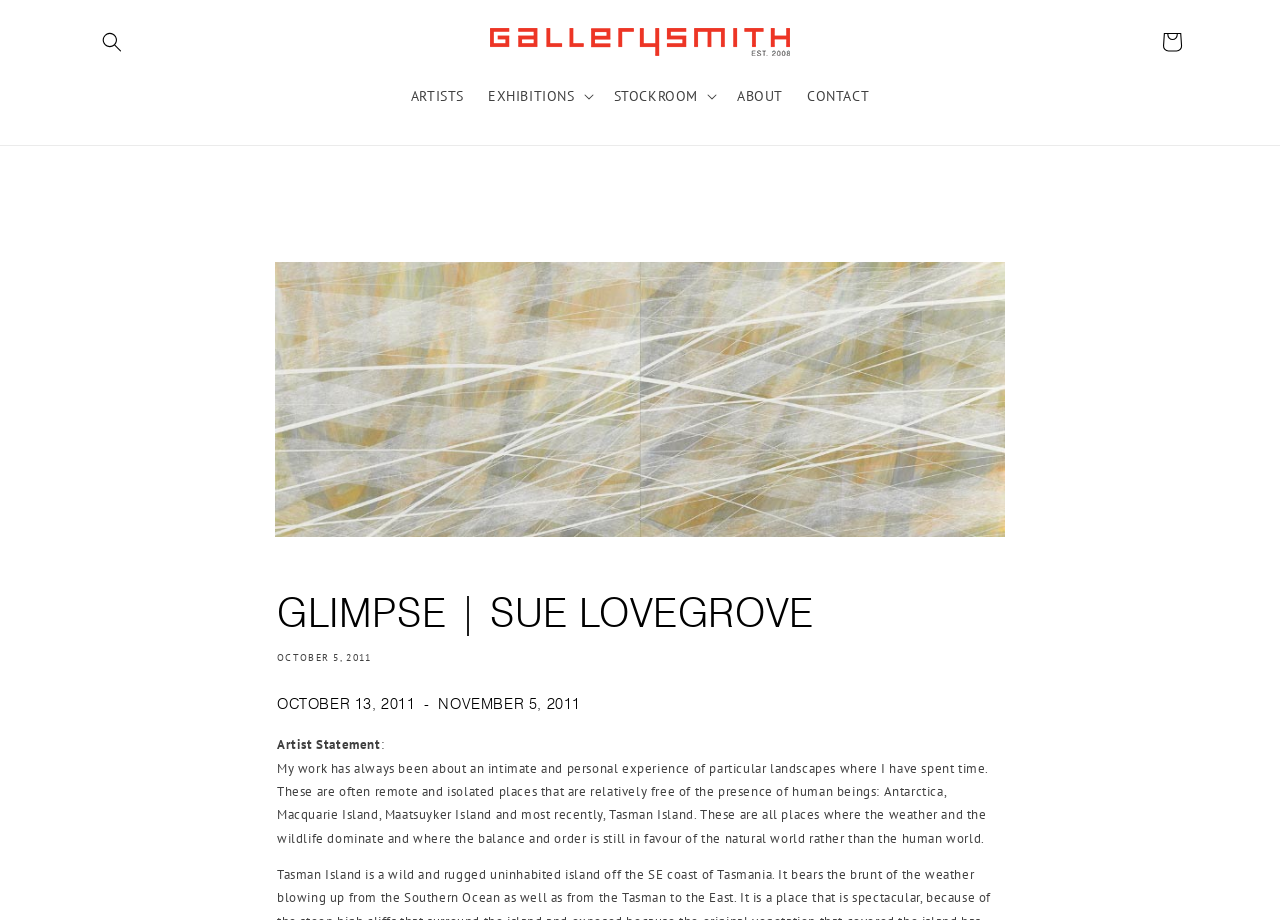Select the bounding box coordinates of the element I need to click to carry out the following instruction: "View posts from 'General' category".

None